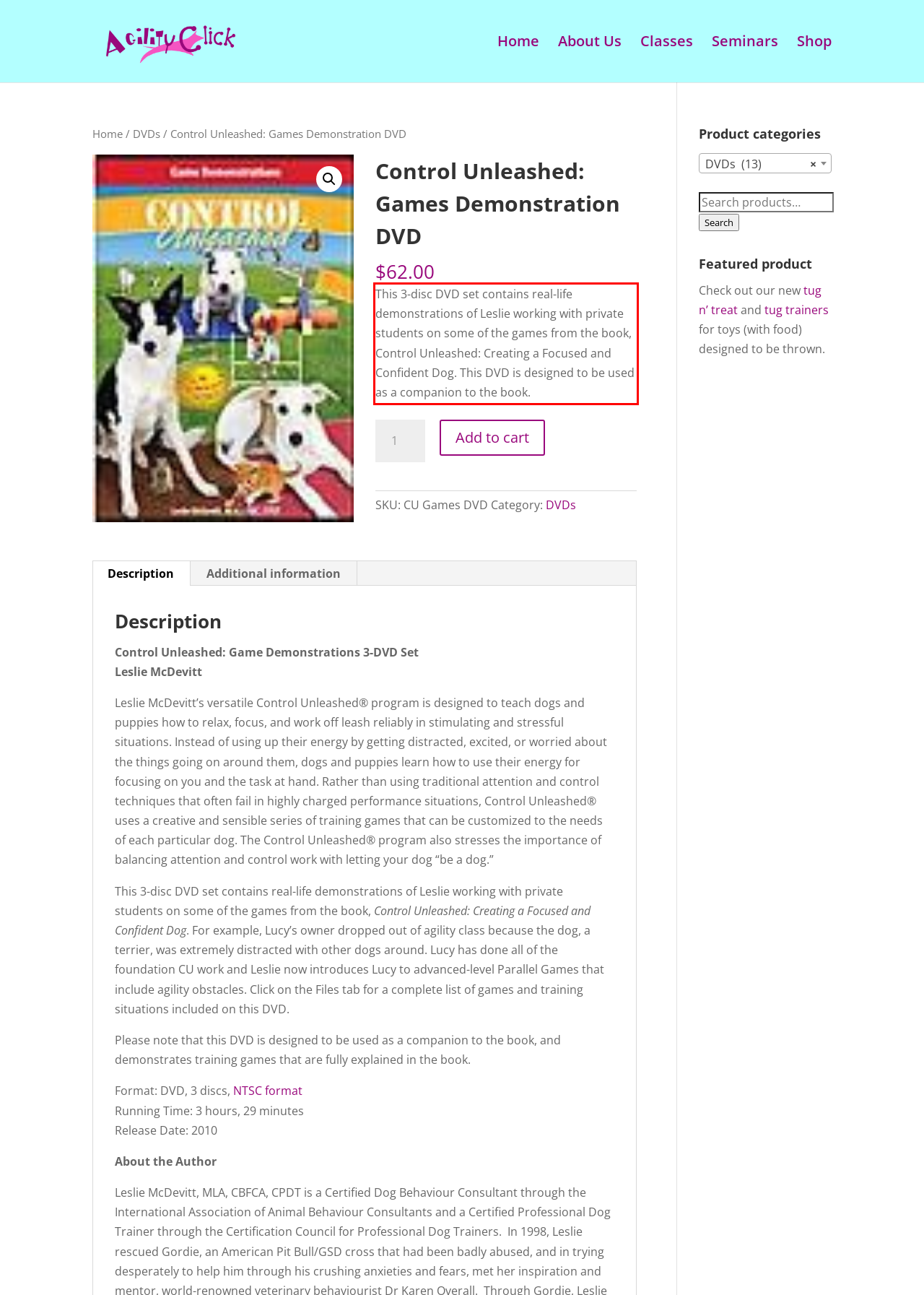Please analyze the screenshot of a webpage and extract the text content within the red bounding box using OCR.

This 3-disc DVD set contains real-life demonstrations of Leslie working with private students on some of the games from the book, Control Unleashed: Creating a Focused and Confident Dog. This DVD is designed to be used as a companion to the book.